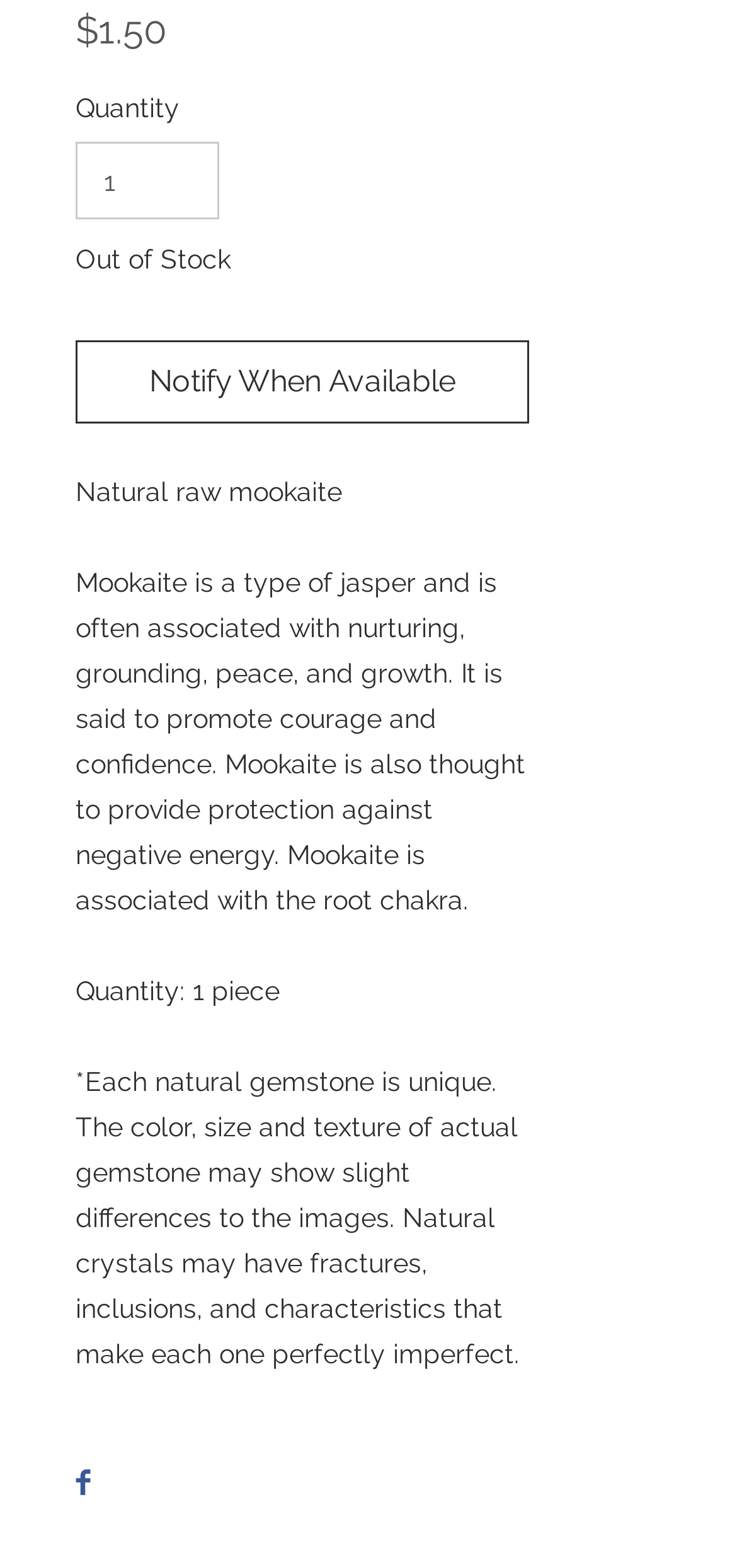What is the current availability of the gemstone?
Look at the image and answer the question using a single word or phrase.

Out of Stock